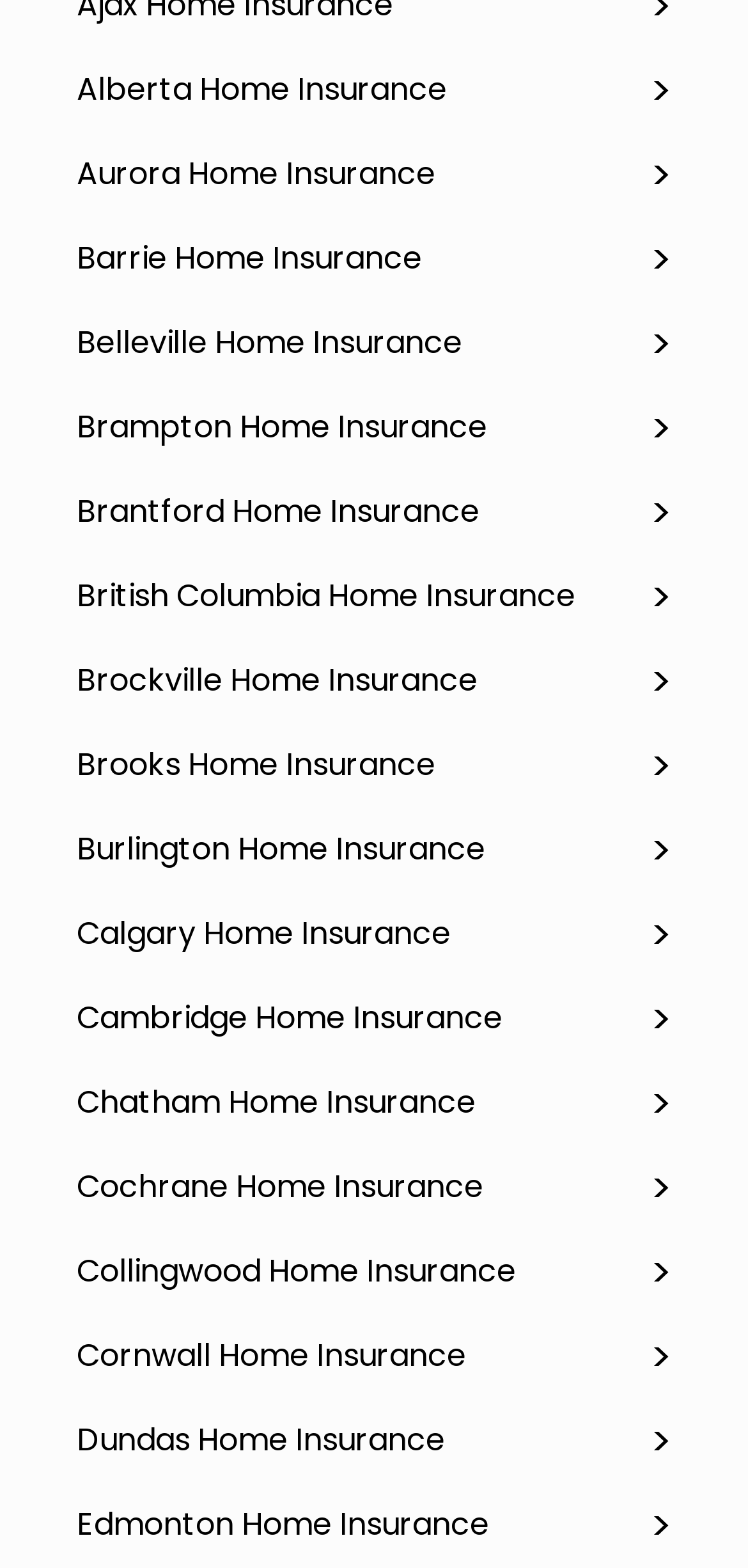Please find and report the bounding box coordinates of the element to click in order to perform the following action: "Check 'Shortcut key'". The coordinates should be expressed as four float numbers between 0 and 1, in the format [left, top, right, bottom].

None